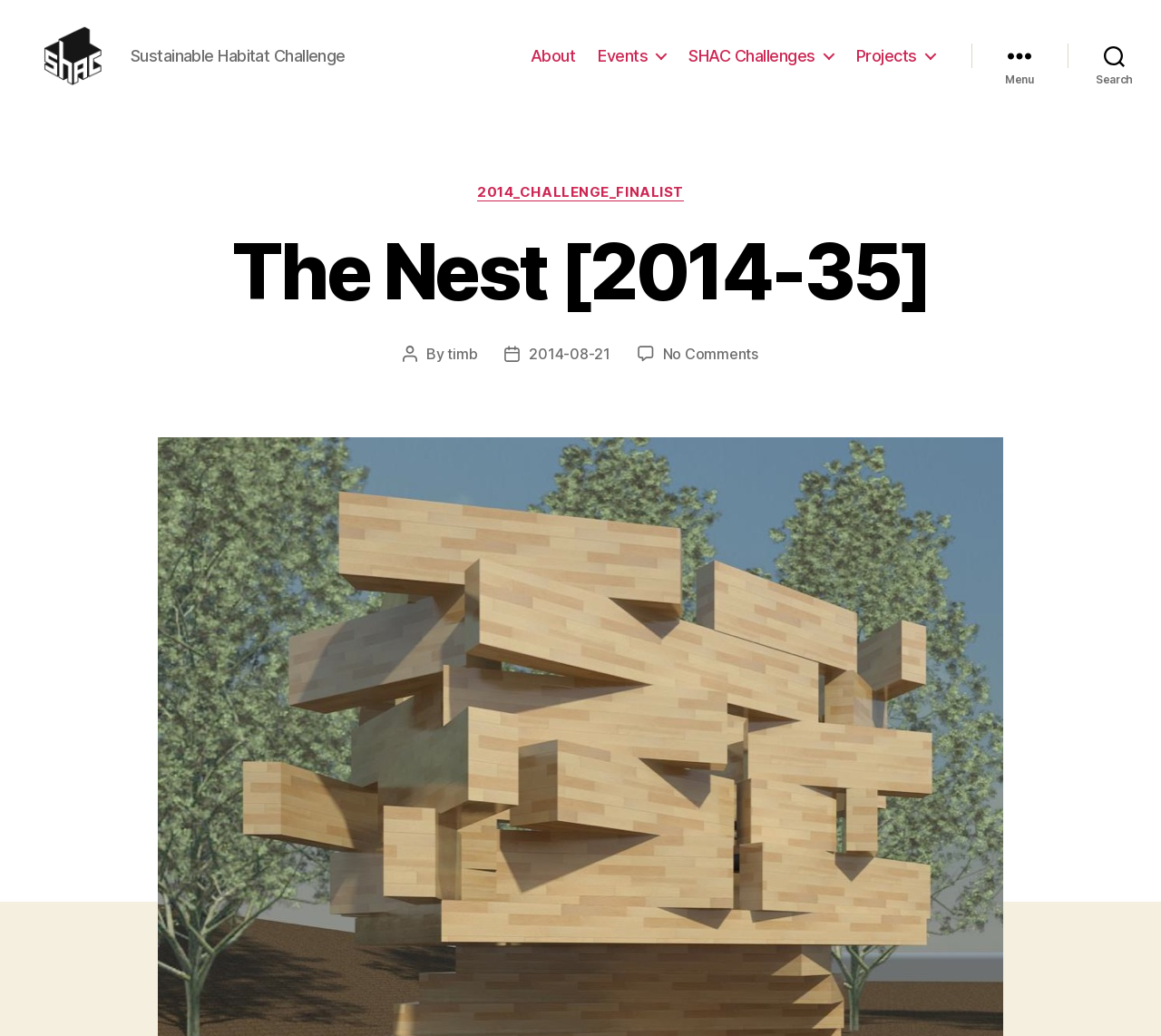What is the name of the project?
Look at the image and provide a short answer using one word or a phrase.

The Nest